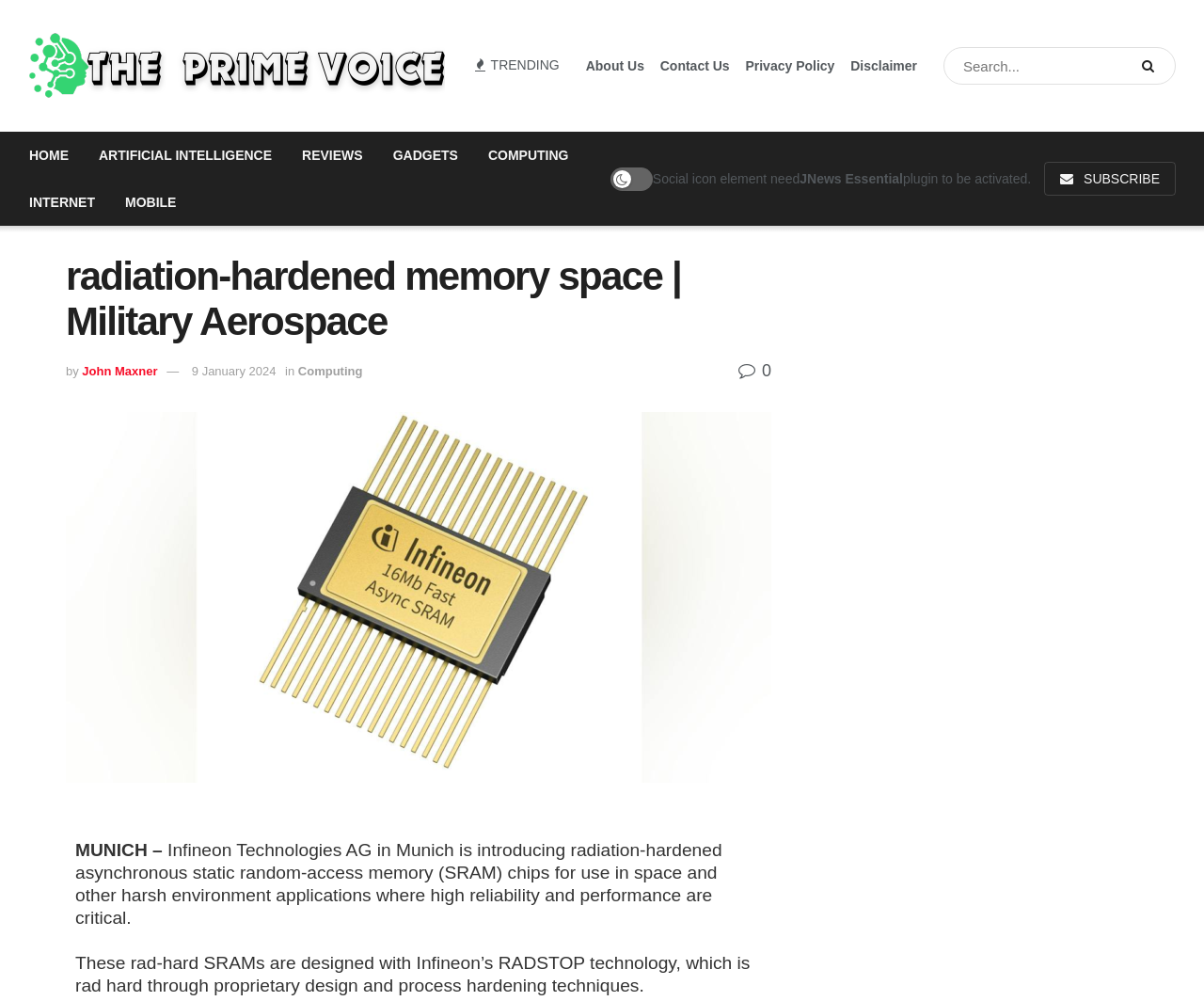Identify the coordinates of the bounding box for the element that must be clicked to accomplish the instruction: "Read the article by John Maxner".

[0.068, 0.364, 0.131, 0.378]